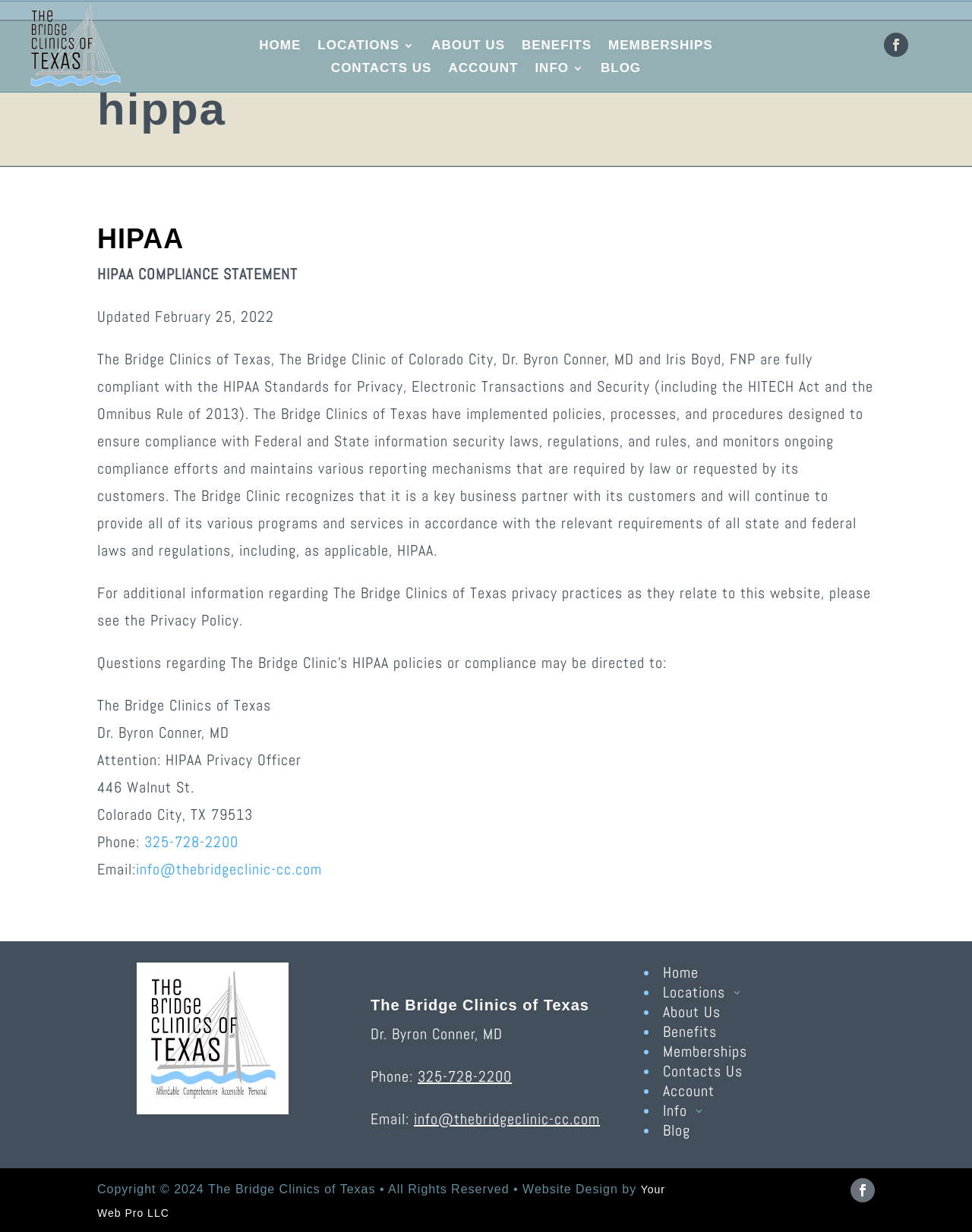Refer to the image and provide an in-depth answer to the question: 
Who is the HIPAA Privacy Officer?

I found this answer by looking at the contact information provided on the webpage, which lists Dr. Byron Conner, MD as the HIPAA Privacy Officer.